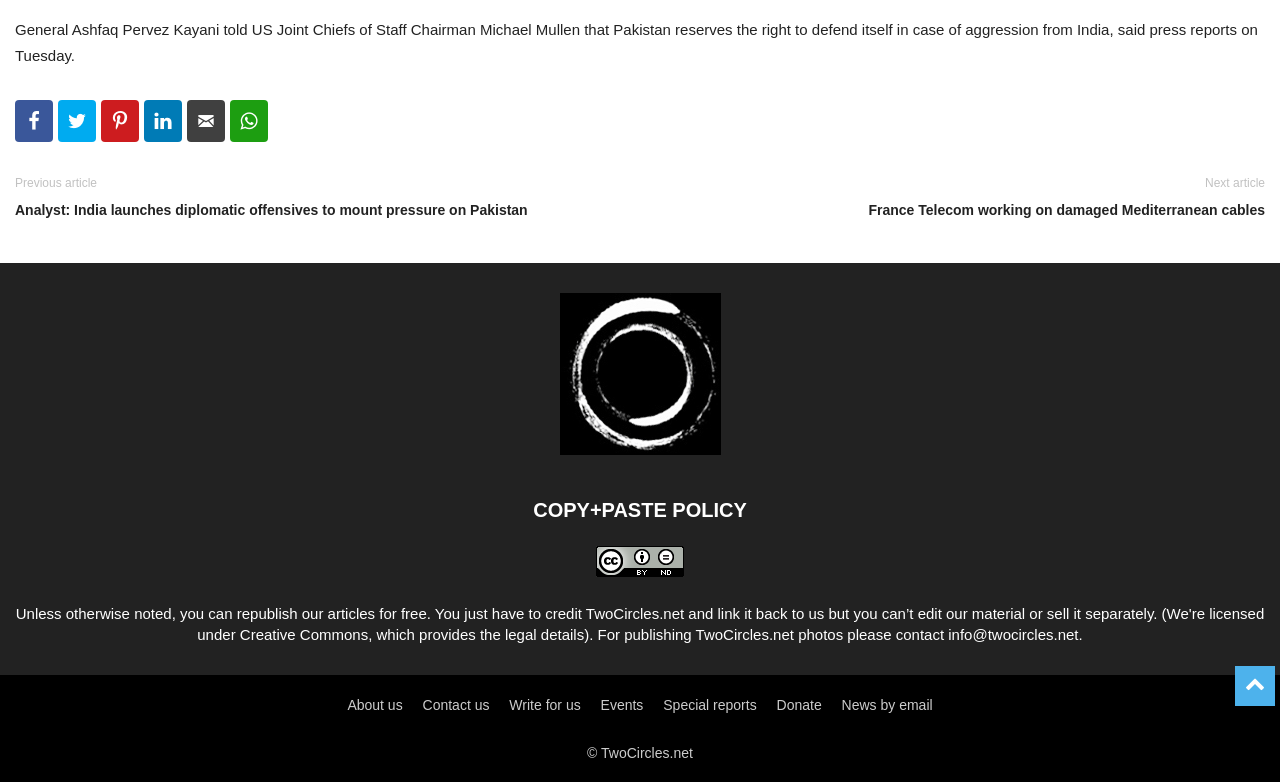Identify the bounding box for the UI element described as: "alt="Council of Europe Bookshop"". The coordinates should be four float numbers between 0 and 1, i.e., [left, top, right, bottom].

None